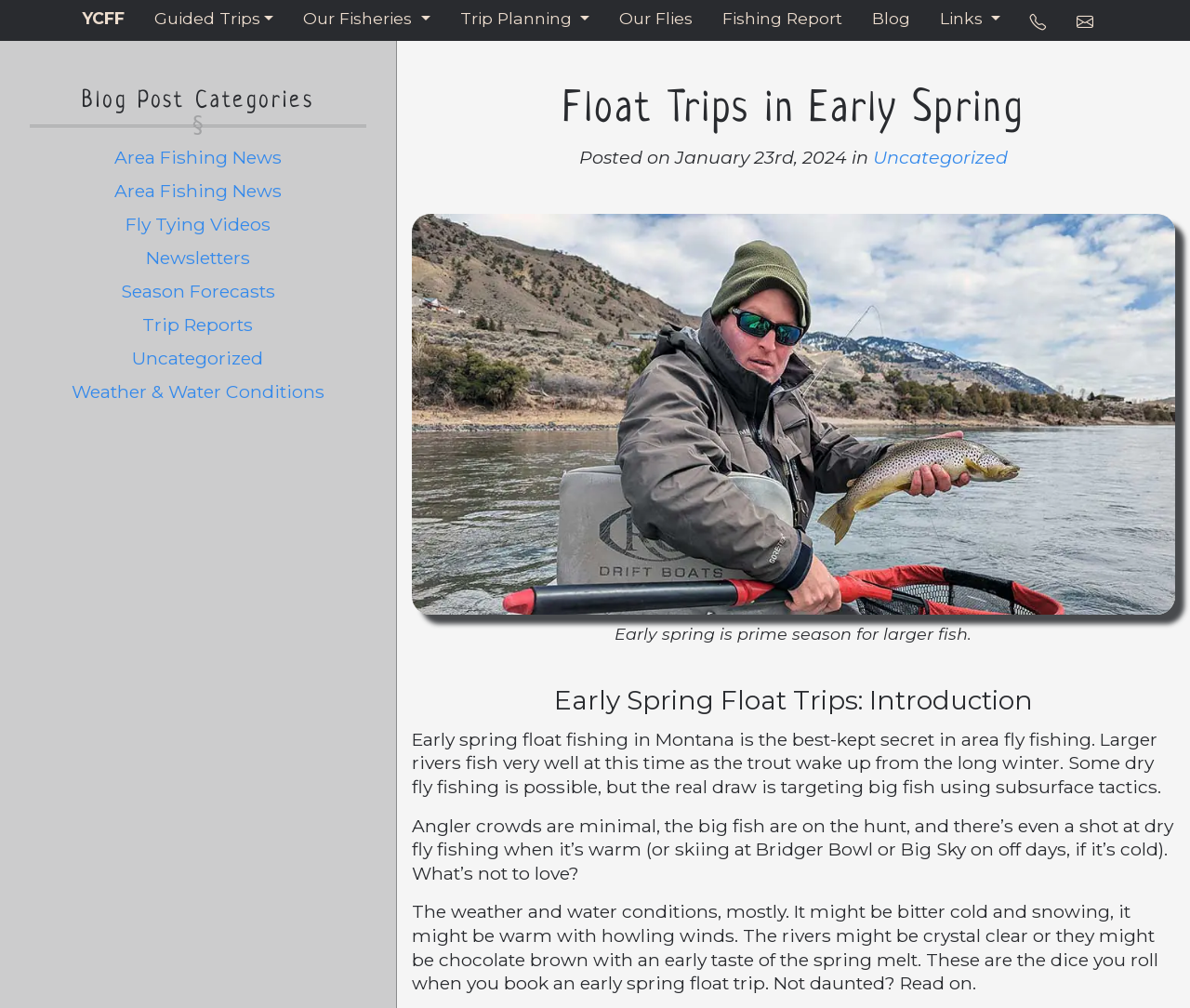Locate the bounding box coordinates of the area you need to click to fulfill this instruction: 'Contact via telephone number'. The coordinates must be in the form of four float numbers ranging from 0 to 1: [left, top, right, bottom].

[0.86, 0.004, 0.886, 0.041]